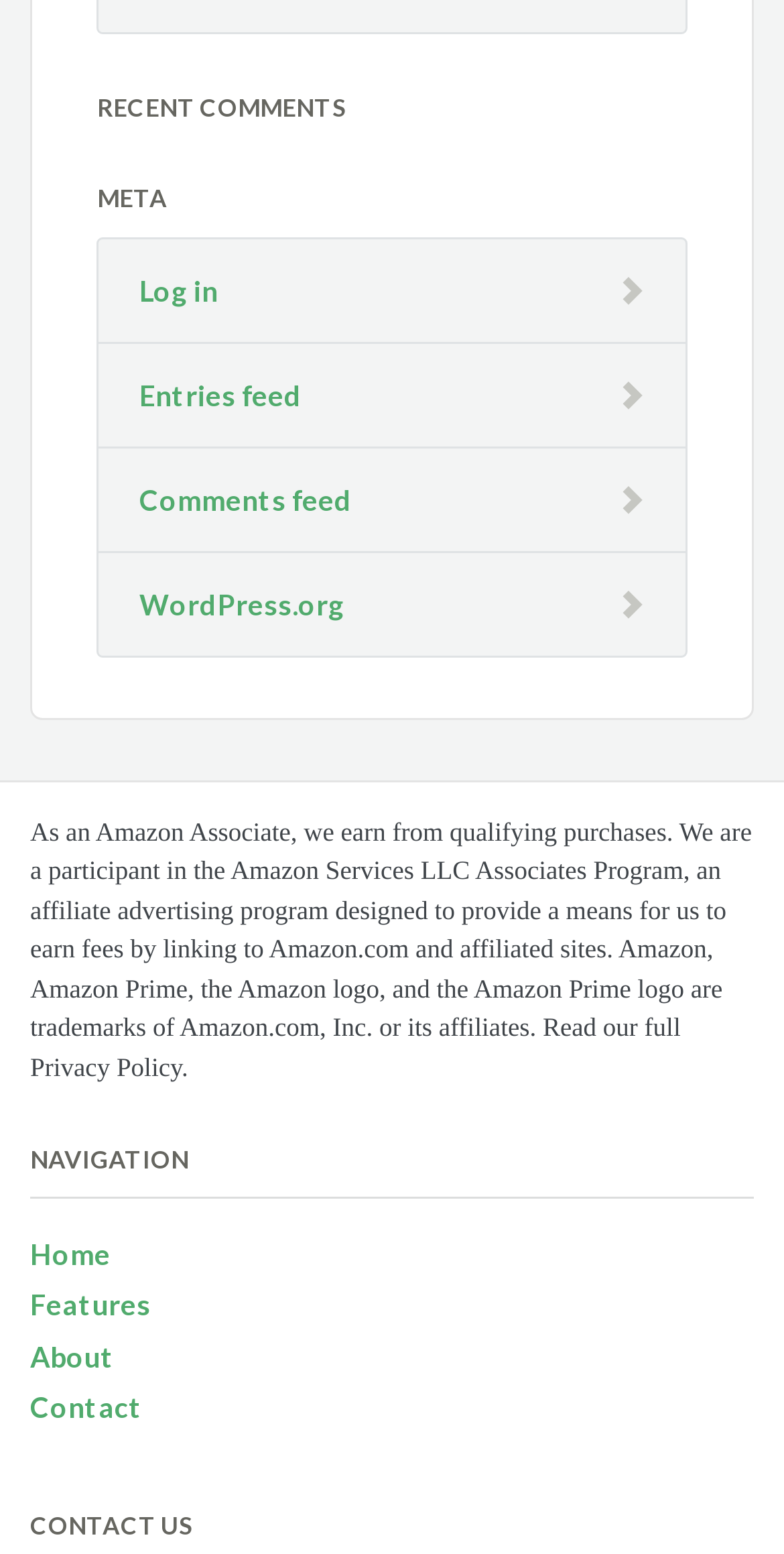Please examine the image and answer the question with a detailed explanation:
What is the name of the affiliate program?

The answer can be found in the static text element that mentions 'We are a participant in the Amazon Services LLC Associates Program, an affiliate advertising program designed to provide a means for us to earn fees by linking to Amazon.com and affiliated sites.'